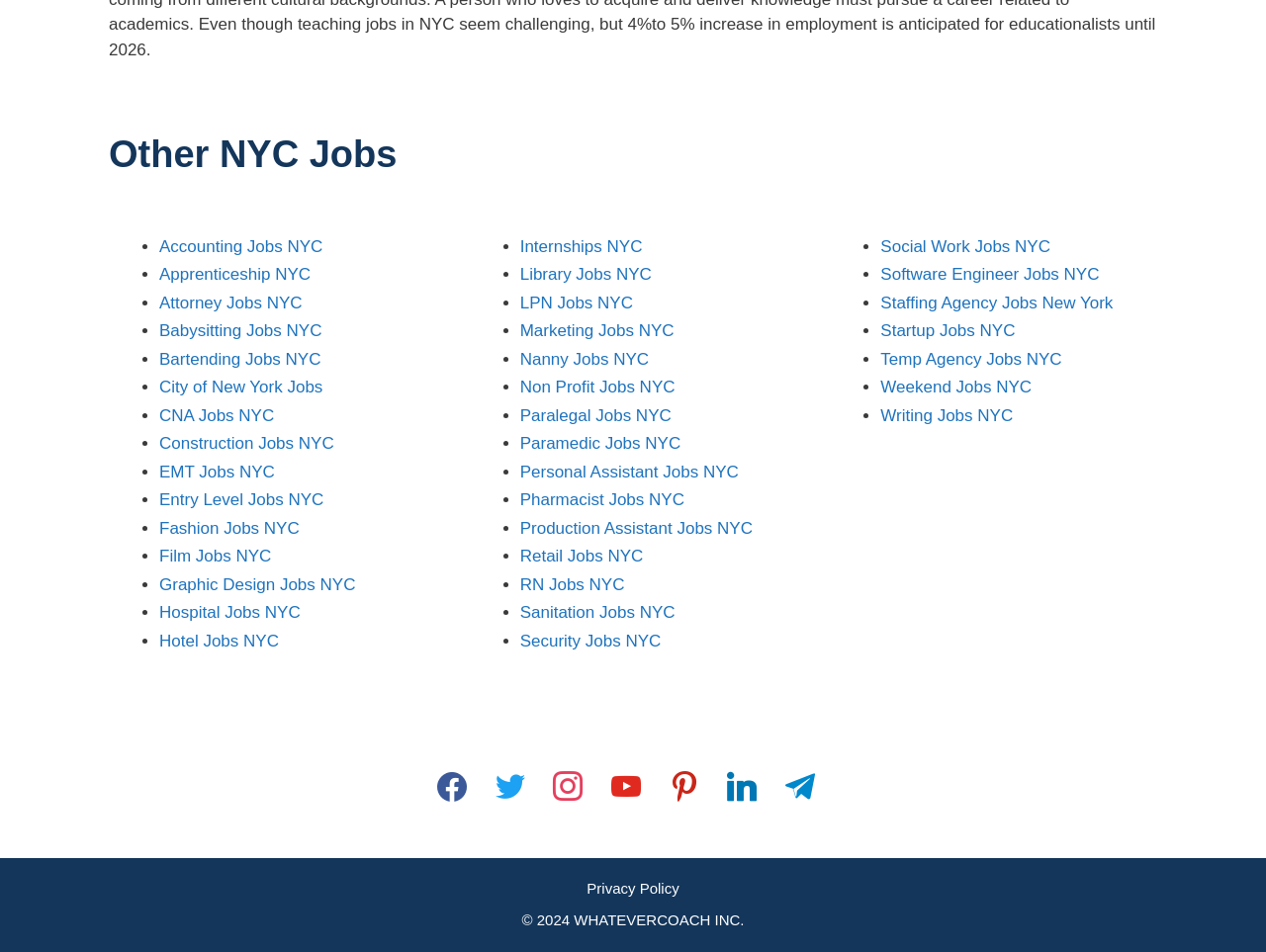Ascertain the bounding box coordinates for the UI element detailed here: "Production Assistant Jobs NYC". The coordinates should be provided as [left, top, right, bottom] with each value being a float between 0 and 1.

[0.411, 0.545, 0.594, 0.565]